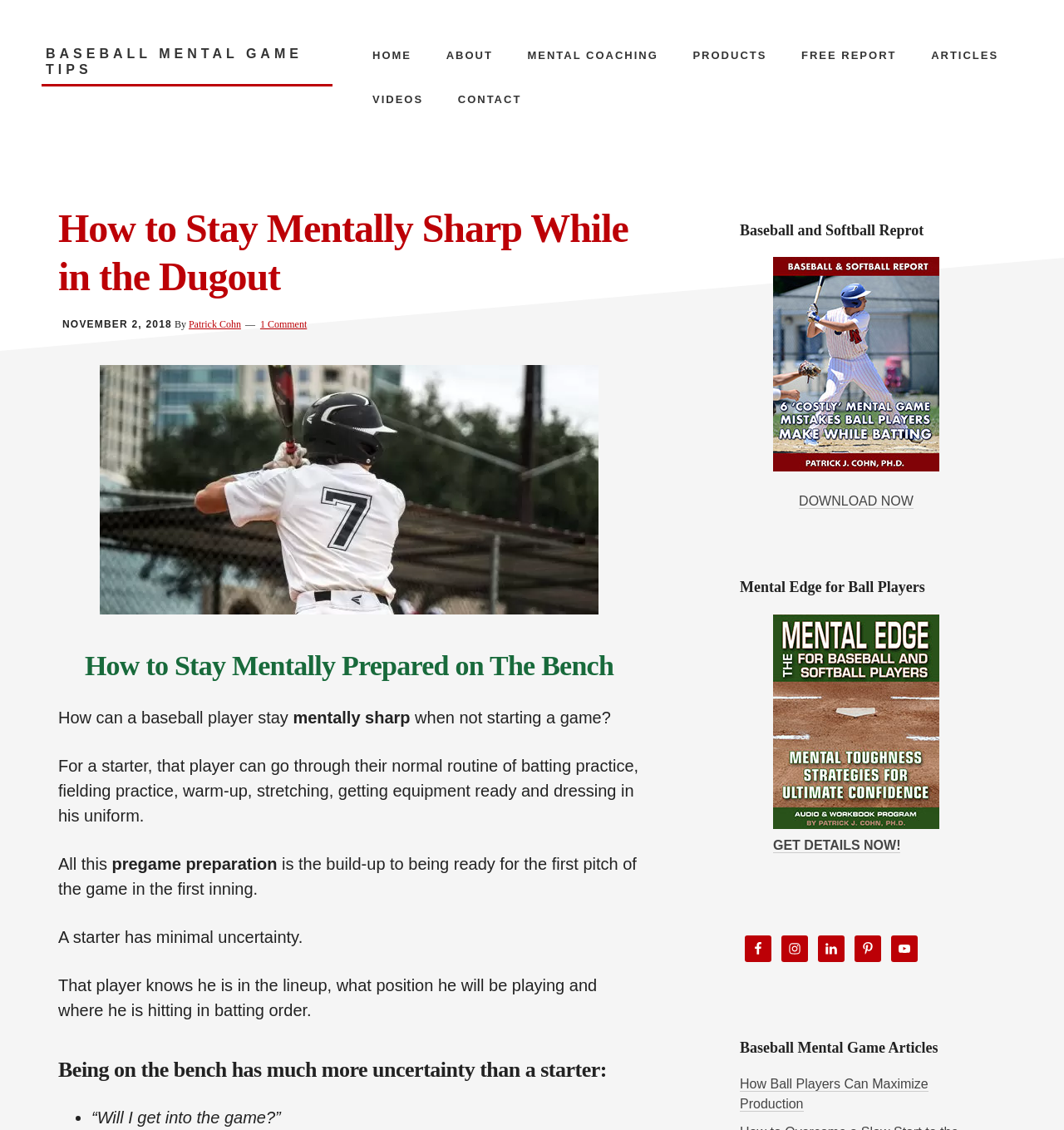How many articles are listed in the primary sidebar?
Answer the question with a single word or phrase by looking at the picture.

1